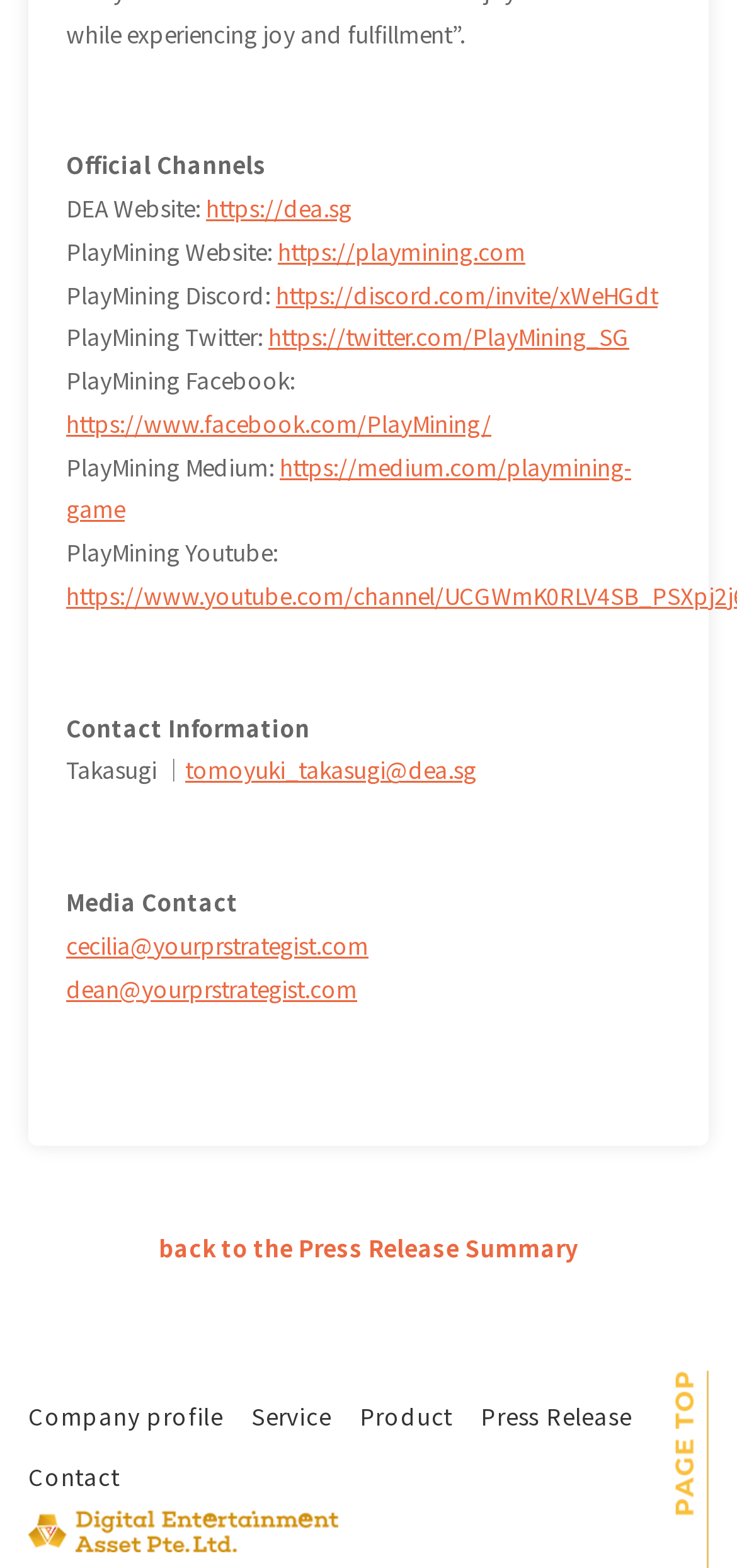Who is the contact person for media?
Analyze the screenshot and provide a detailed answer to the question.

I found the contact persons by looking at the link elements in the lower middle of the page, which say 'cecilia@yourprstrategist.com' and 'dean@yourprstrategist.com', indicating that Cecilia and Dean are the contact persons for media.